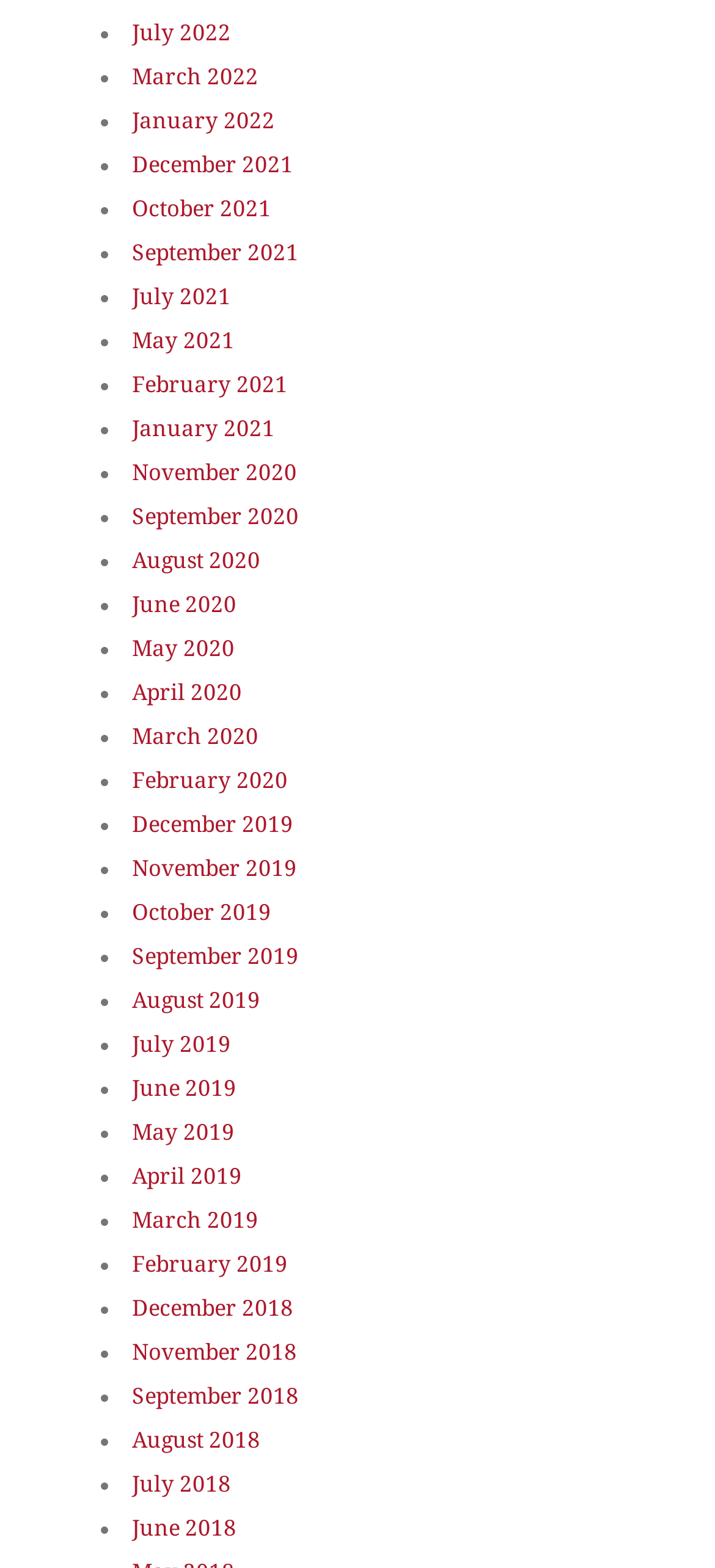Using the details in the image, give a detailed response to the question below:
What is the earliest date listed on this webpage?

I looked at the list of links with dates and found that the earliest date listed is December 2018, which is at the bottom of the list.